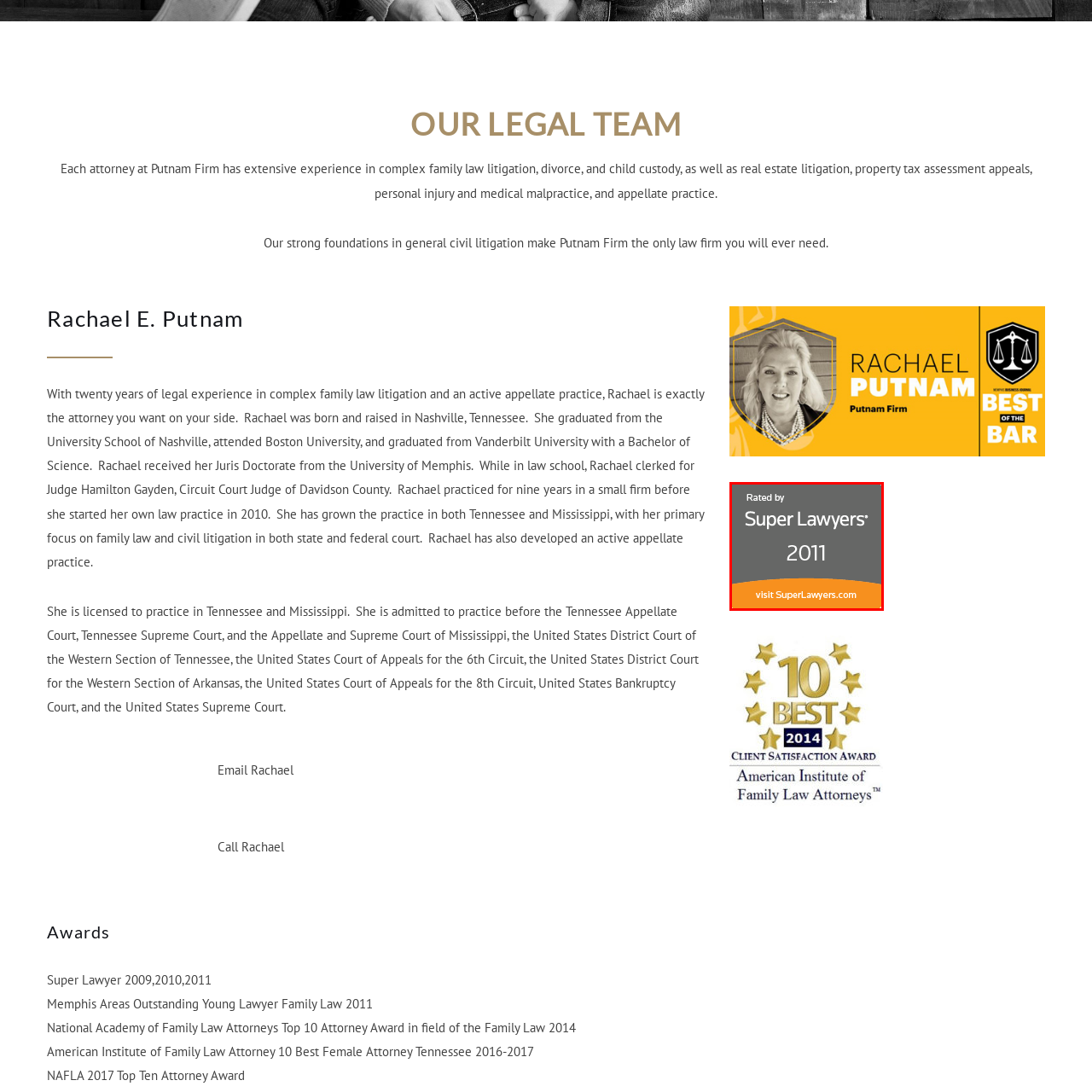Observe the image enclosed by the red box and thoroughly answer the subsequent question based on the visual details: What is the year indicated on the emblem?

The question asks about the year indicated on the emblem. The caption states that the emblem is from 'Super Lawyers' and it reads 'Rated by Super Lawyers 2011', which implies that the year indicated on the emblem is 2011.